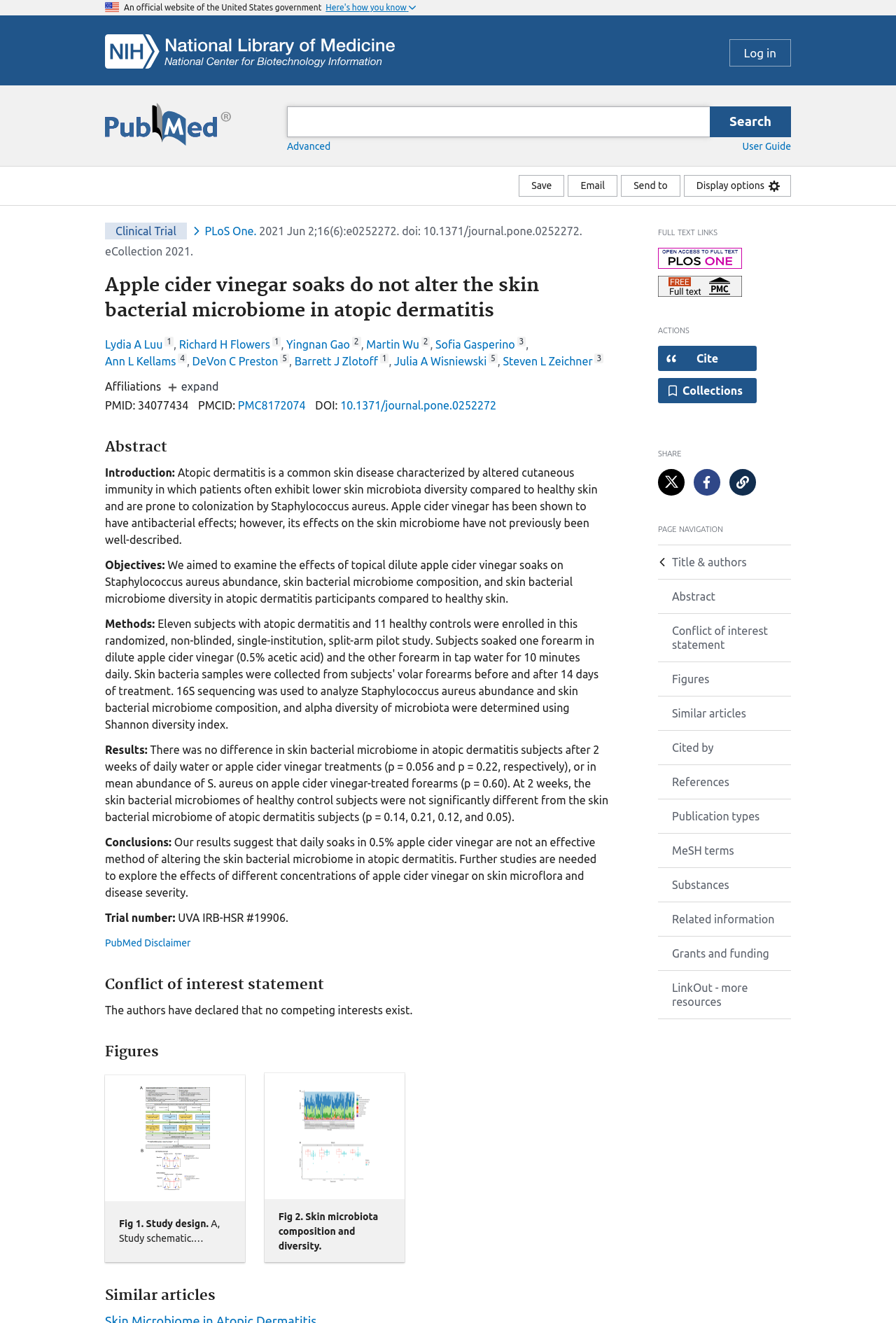Give an extensive and precise description of the webpage.

This webpage appears to be a scientific article page on the PubMed website. At the top, there is a U.S. flag icon and a header with the title "Apple cider vinegar soaks do not alter the skin bacterial microbiome in atopic dermatitis". Below the header, there is a search bar with a PubMed logo and a button to log in.

On the left side, there are several buttons and links, including "Save", "Email", "Send to", and "Display options". Below these buttons, there is a section with links to full-text providers and a citation button.

The main content of the page is divided into sections, including "Full text links", "Actions", "Share", and "Page navigation". The "Full text links" section has a link to PubMed Central. The "Actions" section has buttons to open a dialog with citation text in different styles, save the article to MyNCBI collections, and share the article on Twitter and Facebook. The "Share" section has links to share the article on Twitter and Facebook. The "Page navigation" section has links to navigate to different sections of the article, including the title and authors, abstract, conflict of interest statement, figures, similar articles, cited by, references, publication types, MeSH terms, substances, related information, grants and funding, and LinkOut.

On the right side, there is a section with information about the article, including the journal title "PLoS One", publication date, and DOI. Below this section, there is the article title and a list of authors with their affiliations.

Overall, this webpage appears to be a detailed page for a scientific article, with various features and links to facilitate access to the article's content and related information.